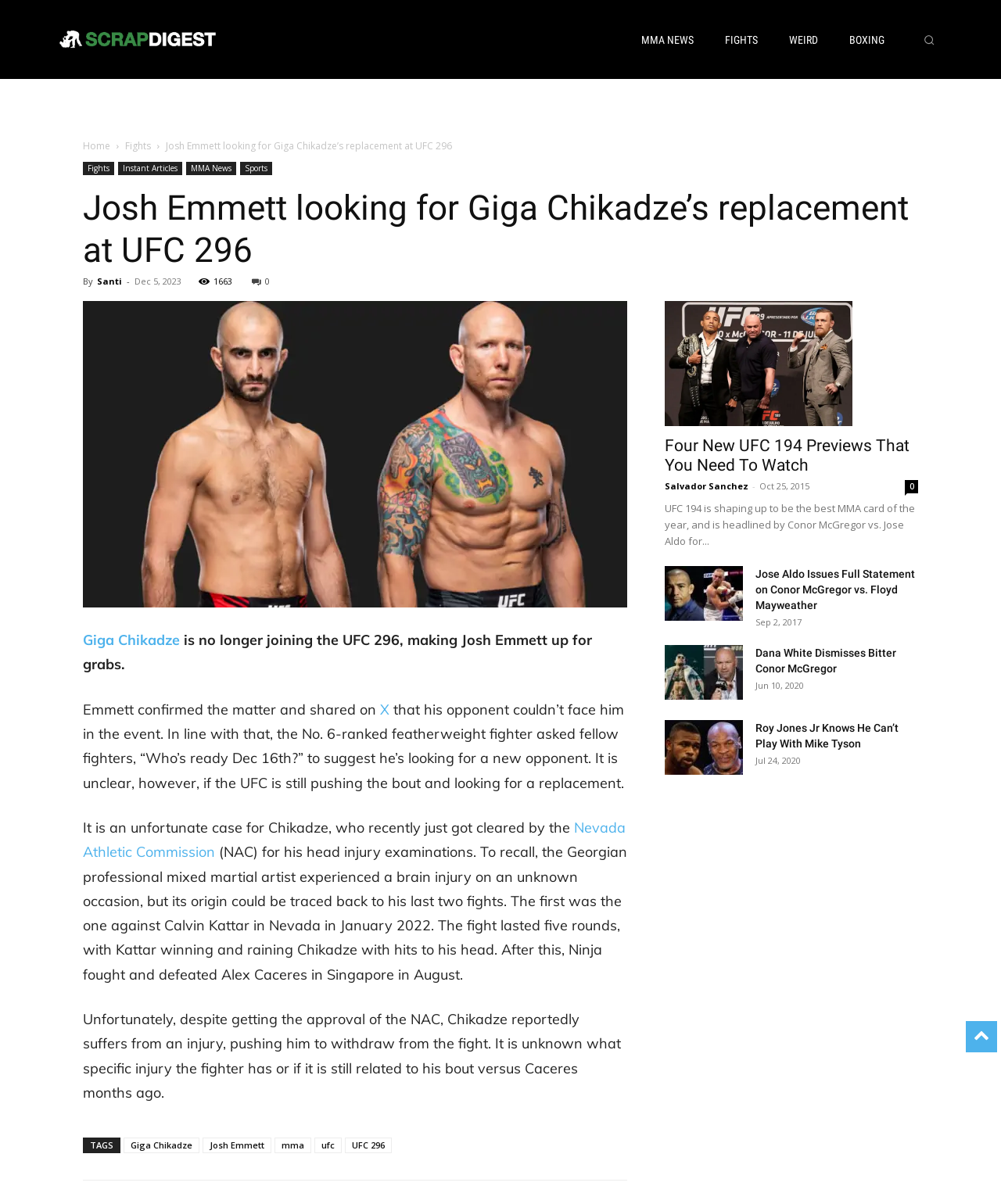Please provide a detailed answer to the question below based on the screenshot: 
Who is the author of the article?

The author of the article is mentioned as 'Santi' in the static text 'By Santi' which is located below the heading 'Josh Emmett looking for Giga Chikadze’s replacement at UFC 296'.